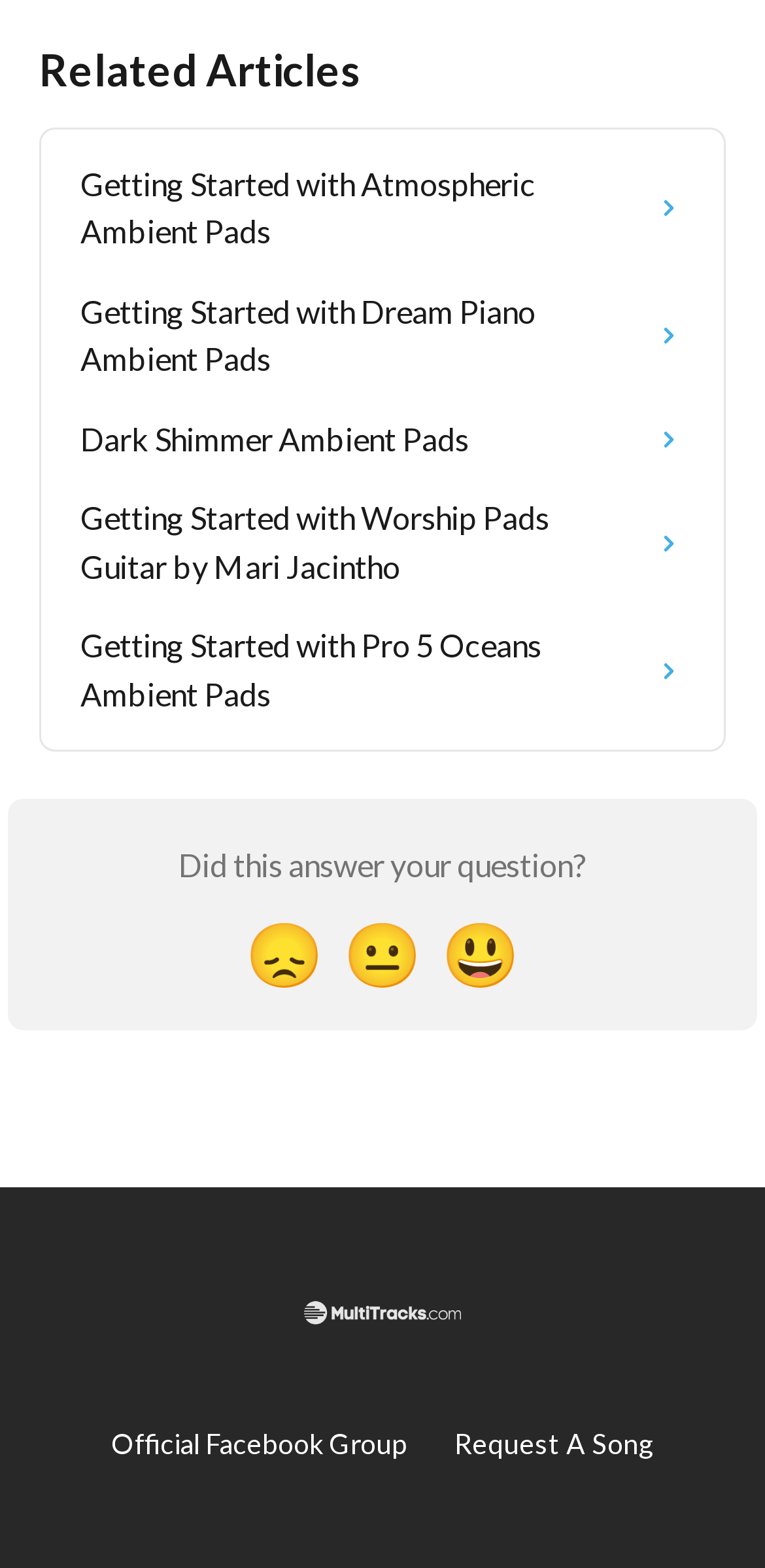Please find the bounding box coordinates of the section that needs to be clicked to achieve this instruction: "Click on 'Disappointed Reaction'".

[0.308, 0.573, 0.436, 0.642]